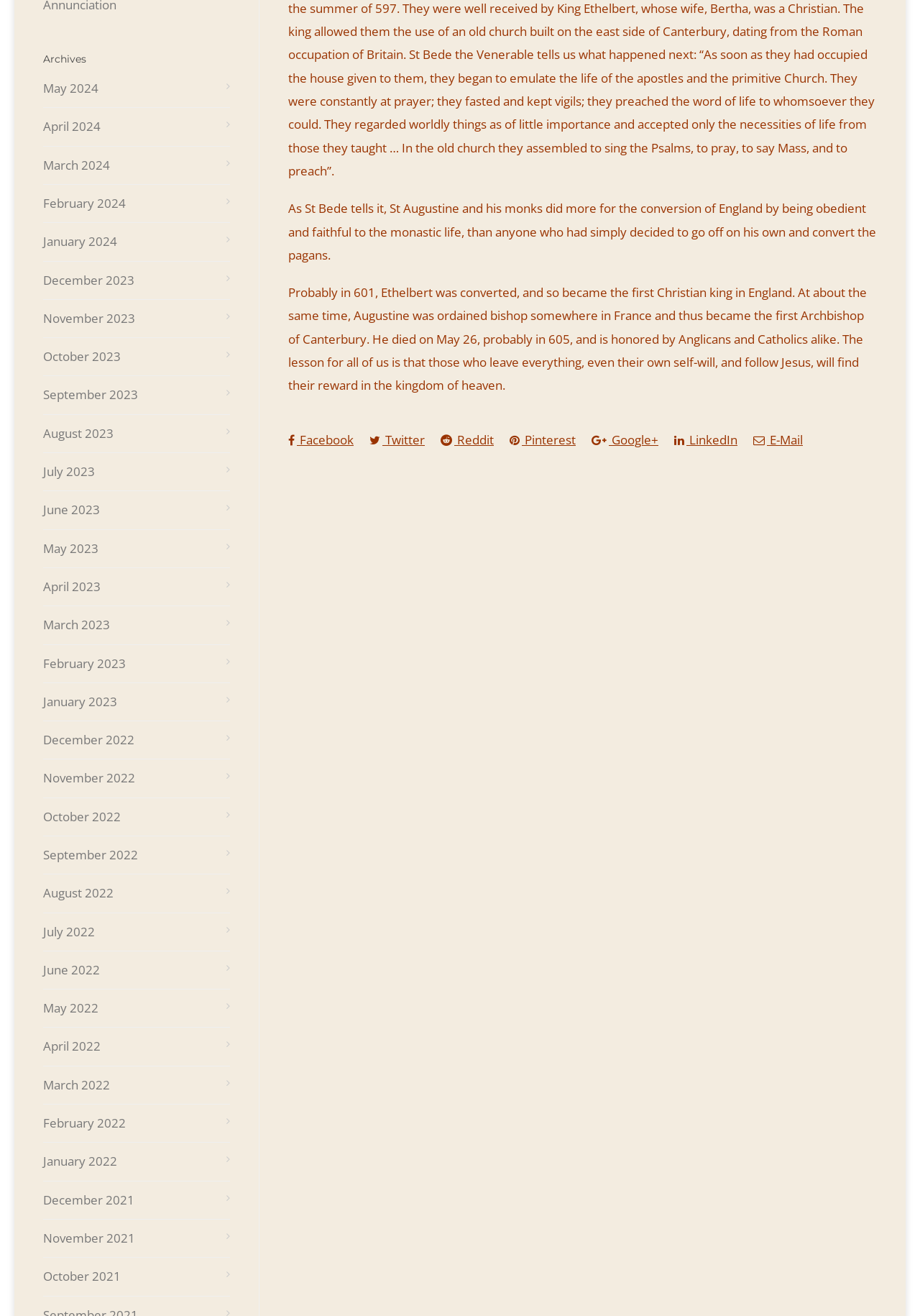Pinpoint the bounding box coordinates of the area that must be clicked to complete this instruction: "Go to ABOUT US page".

None